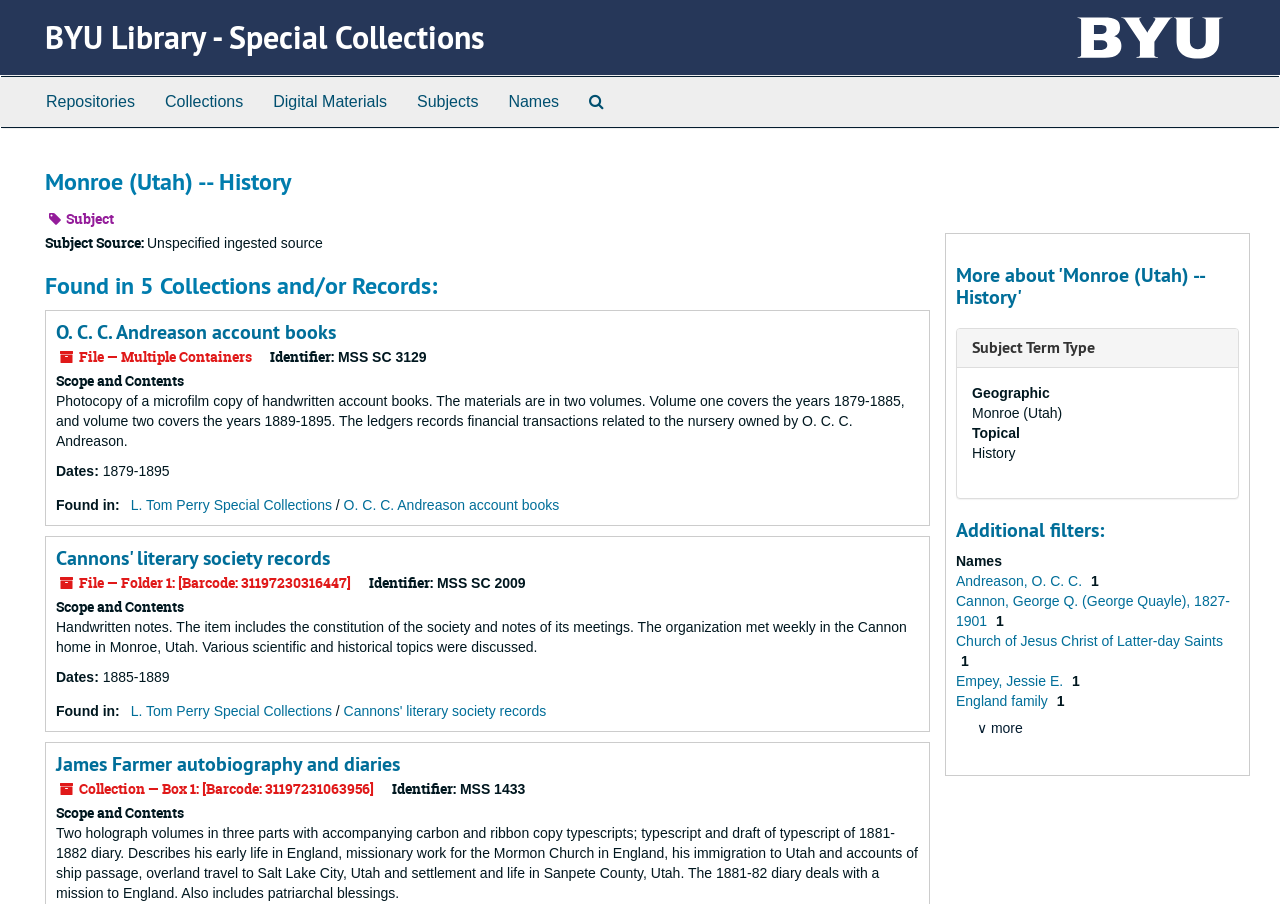Kindly determine the bounding box coordinates for the clickable area to achieve the given instruction: "Explore 'Cannons' literary society records'".

[0.044, 0.603, 0.258, 0.631]